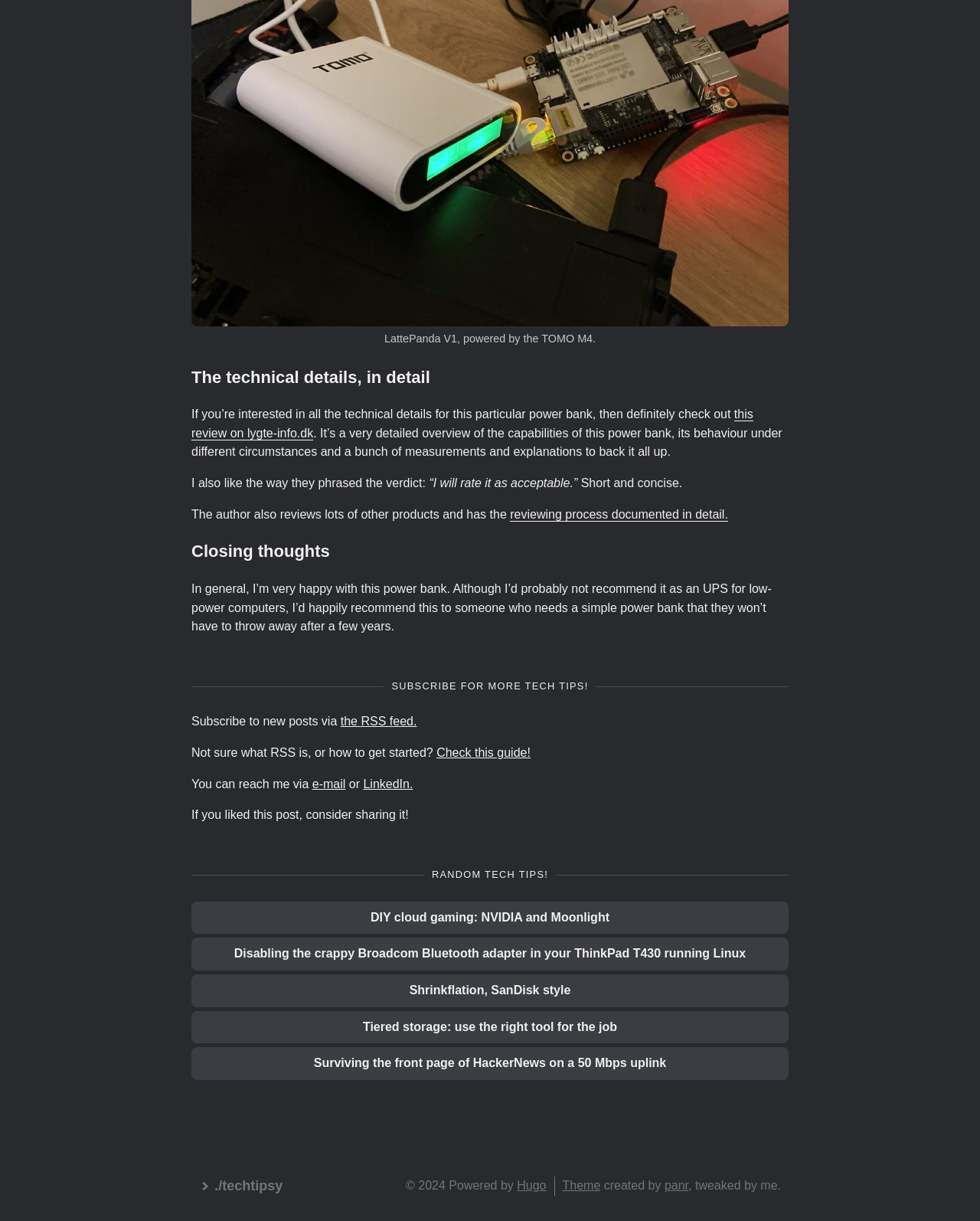What is the author's suggestion for someone who needs a simple power bank?
Refer to the image and provide a detailed answer to the question.

The author mentions that they would happily recommend this power bank to someone who needs a simple power bank that they won't have to throw away after a few years. This suggests that the author thinks this power bank is a good option for someone with simple power bank needs.